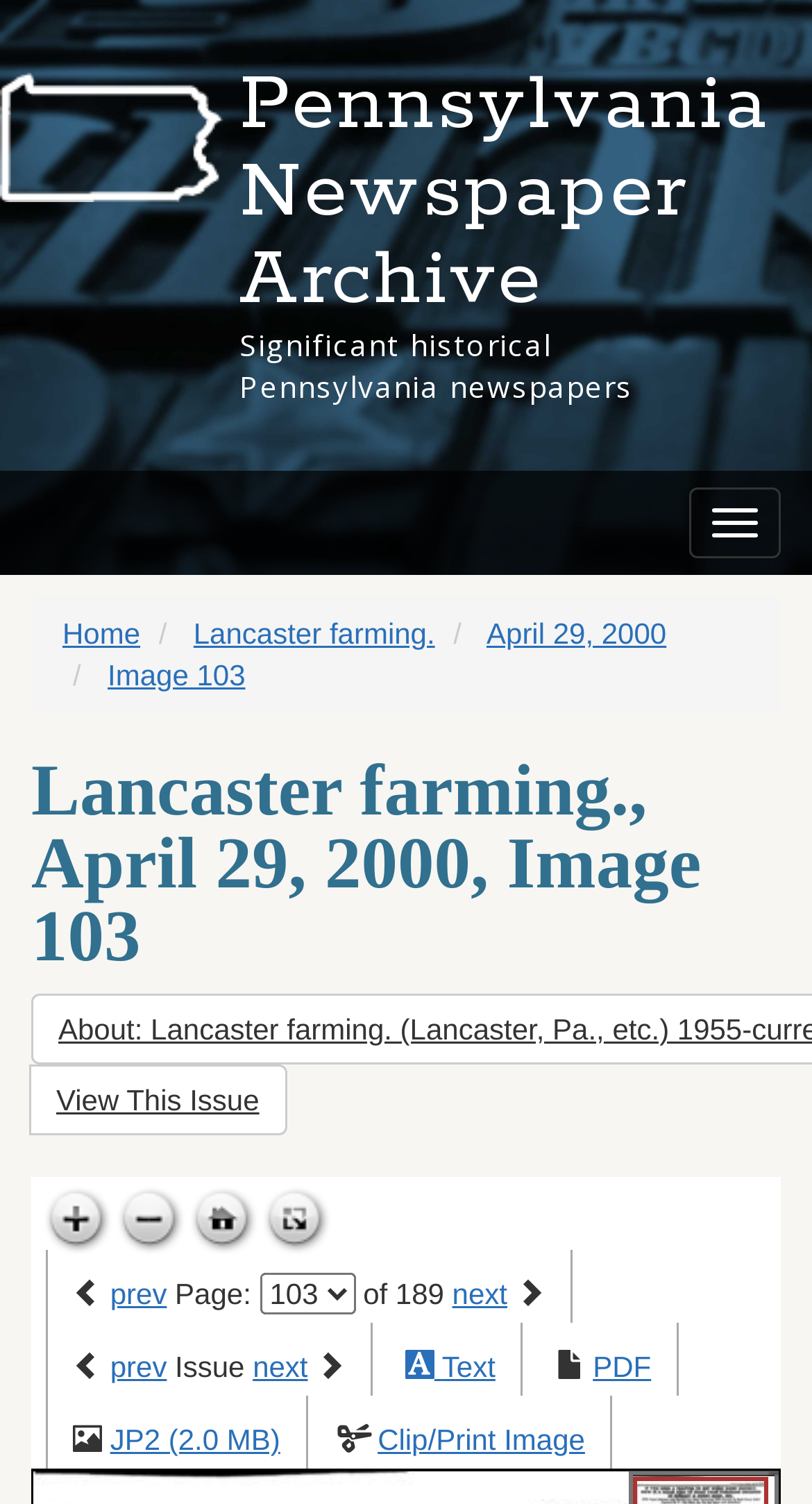Determine the bounding box coordinates for the element that should be clicked to follow this instruction: "Read about Photographing the unseen". The coordinates should be given as four float numbers between 0 and 1, in the format [left, top, right, bottom].

None